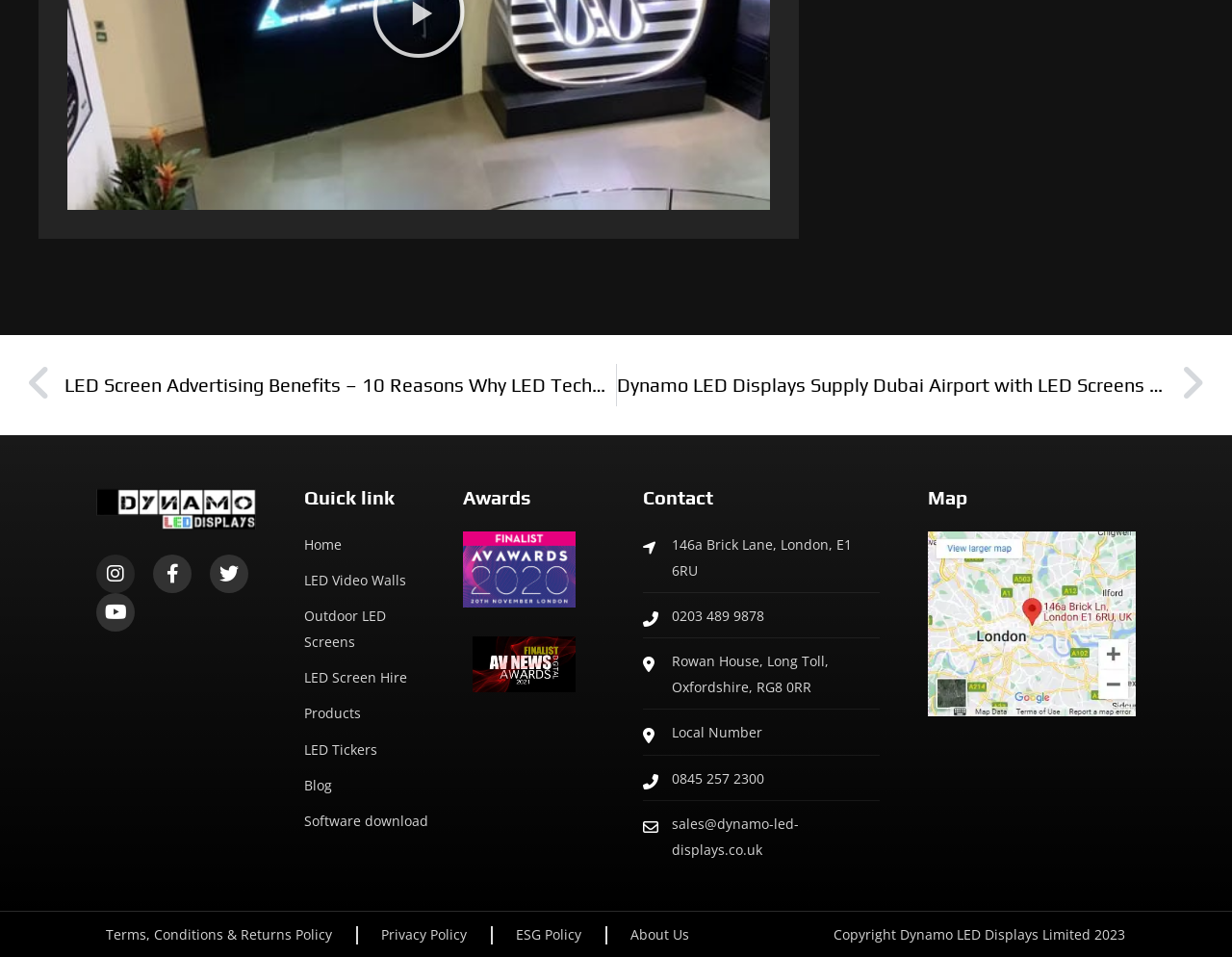Provide the bounding box coordinates of the UI element this sentence describes: "dropbox 2-01".

None